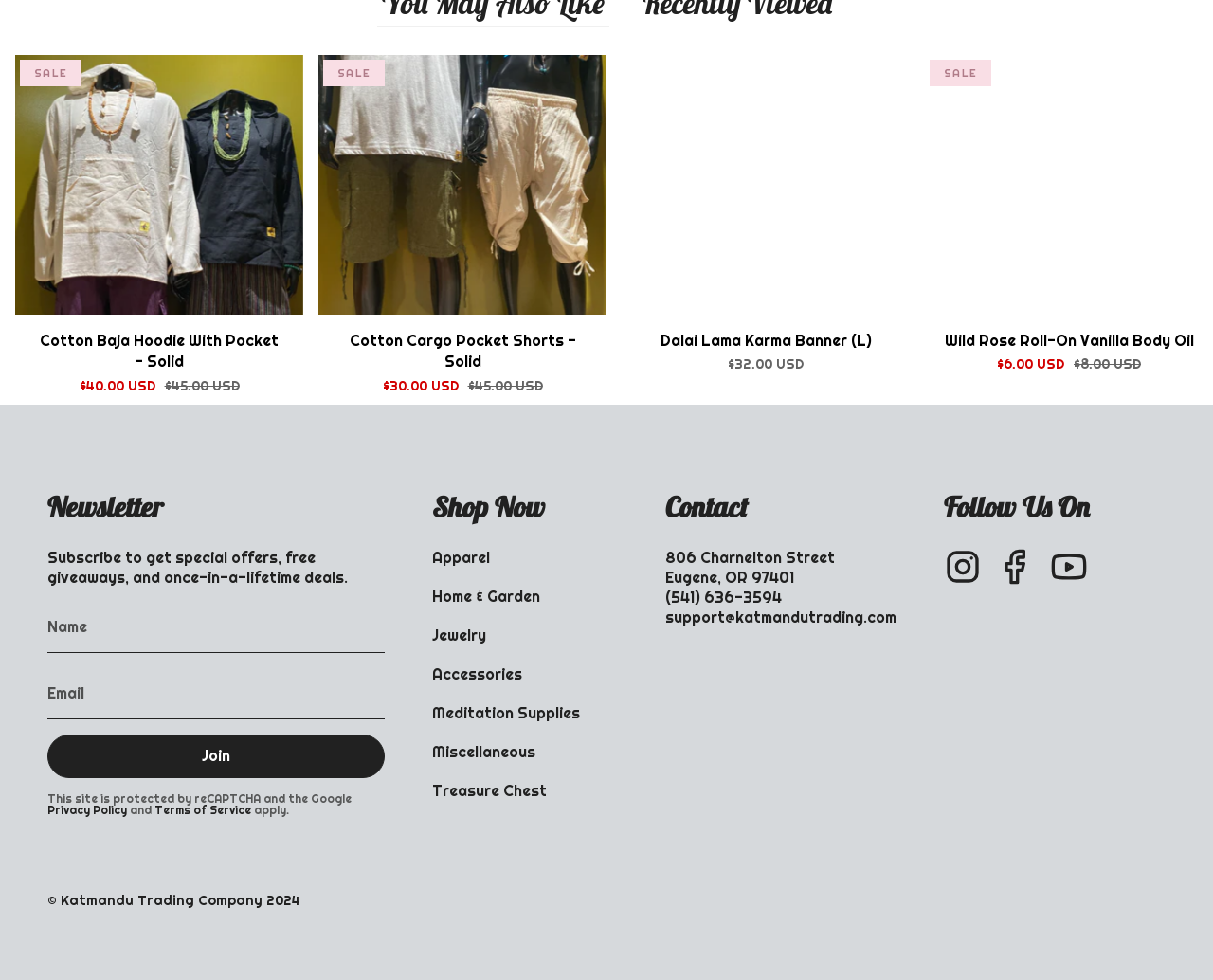Using the information in the image, give a detailed answer to the following question: What type of products can be found in the 'Apparel' category?

I found the link 'Apparel' under the heading 'Shop Now', which suggests that it is a category for shopping. Based on the context, it is likely that the 'Apparel' category contains clothing products.